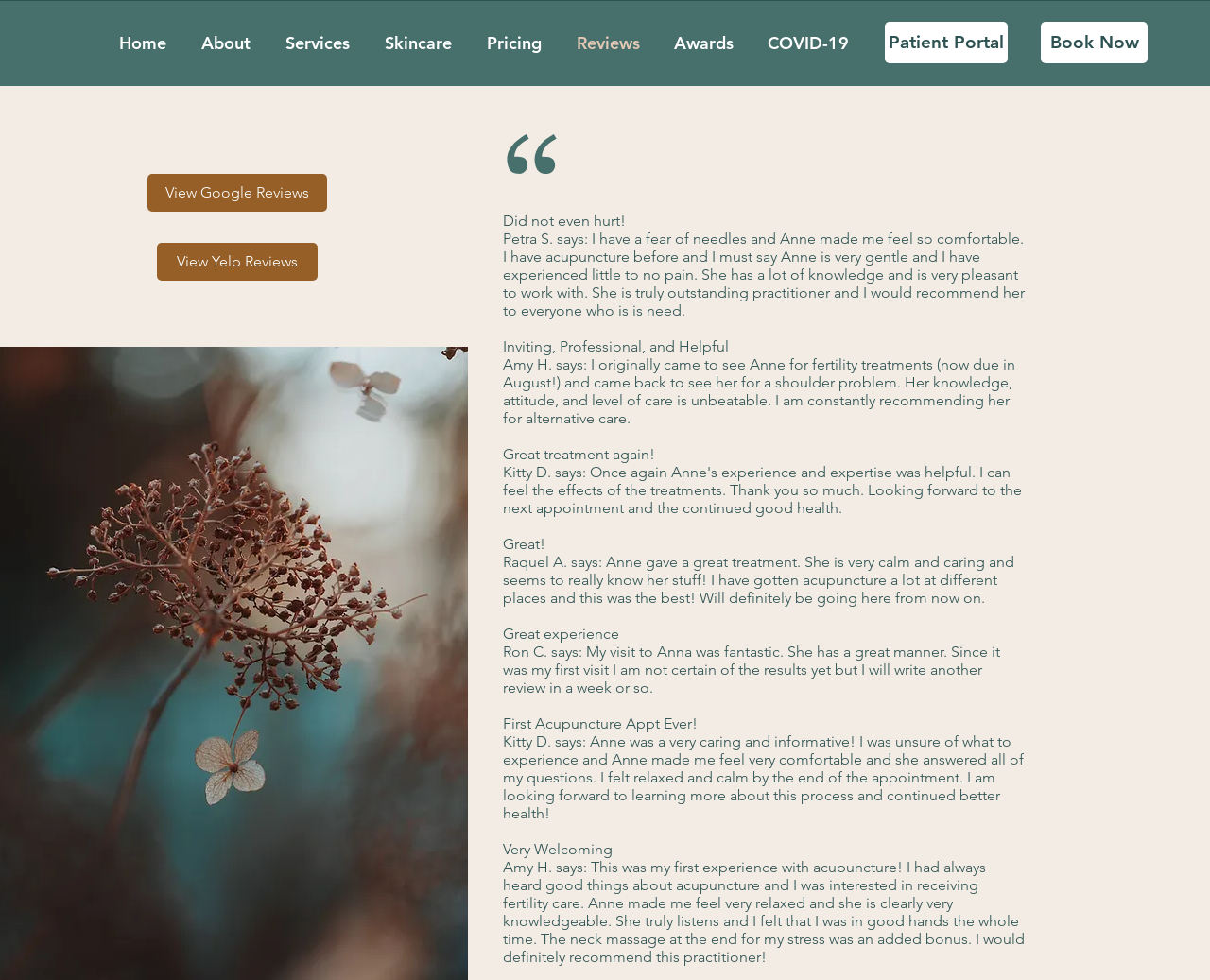Present a detailed account of what is displayed on the webpage.

The webpage is about Hands & Needles Acupuncture, specifically showcasing reviews from patients about their experience with Anne Devereux, L.Ac. At the top, there is a navigation menu with links to different sections of the website, including Home, About, Services, Skincare, Pricing, Reviews, Awards, and COVID-19. 

On the right side of the navigation menu, there are two prominent links: "Patient Portal" and "Book Now". Below the navigation menu, there are two links to view reviews on Google and Yelp.

The main content of the webpage is a collection of patient reviews, with a total of 9 reviews displayed. Each review consists of a brief quote from the patient, followed by a longer testimonial describing their experience with Anne Devereux. The reviews are arranged vertically, with the most recent one at the top. The quotes are short and catchy, while the testimonials provide more detailed and personal accounts of the patients' experiences.

The reviews are positioned in the middle of the page, with a consistent layout and formatting throughout. The text is clear and easy to read, with a good balance of white space and content. Overall, the webpage has a clean and organized design, with a focus on showcasing the positive experiences of patients who have received acupuncture and herbal medicine treatments from Anne Devereux.